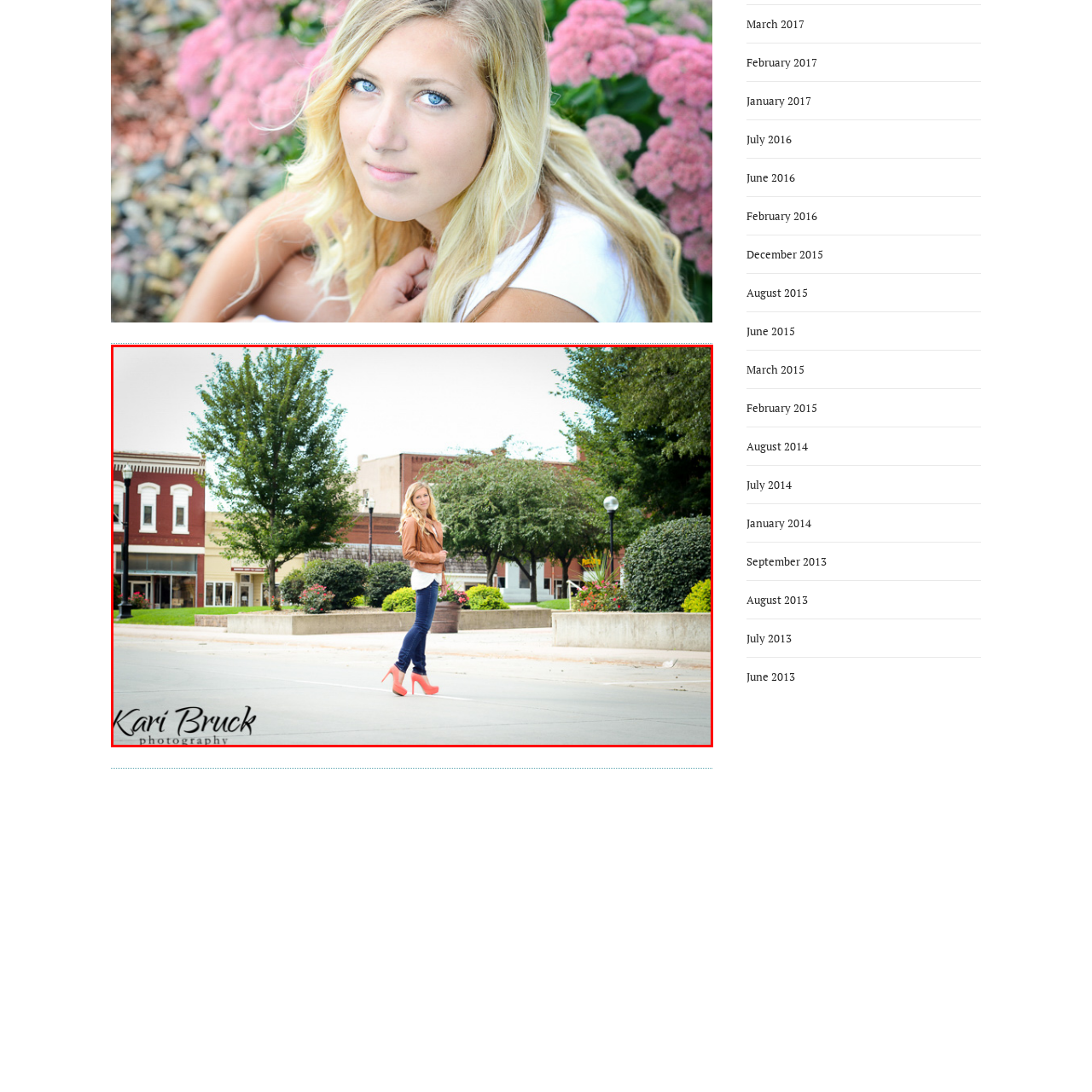Give an in-depth explanation of the image captured within the red boundary.

In a stylish urban setting, a young woman confidently poses on a sidewalk, embodying a chic and trendy aesthetic. She's dressed in a brown leather jacket over a white top, paired with fitted blue jeans that accentuate her figure. Her eye-catching coral heels add a vibrant touch to her outfit, standing out against the muted tones of the street. 

The background features well-maintained buildings and lush greenery, suggesting a harmonious blend of nature and architecture. Trees frame the scene, while colorful flowers contribute to the lively ambiance. This photograph, captured by Kari Bruck, highlights both the subject's fashion sense and the charm of the surrounding environment, creating a visually appealing composition that celebrates urban life.